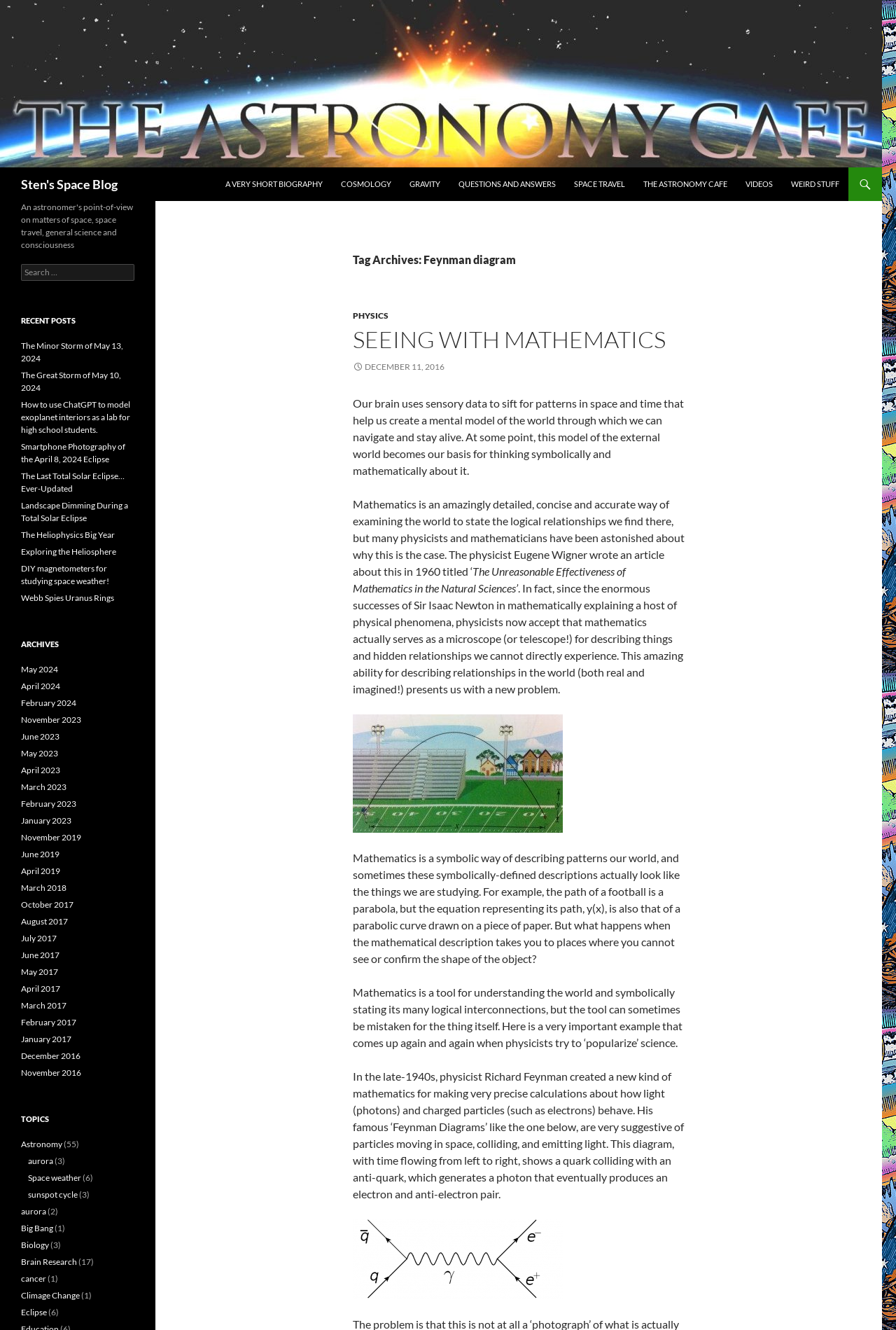Give a full account of the webpage's elements and their arrangement.

This webpage is a blog titled "Sten's Space Blog" with a focus on astronomy, space travel, and general science. At the top, there is a header section with a link to the blog's title, an image of the blog's logo, and a search bar. Below the header, there are several navigation links, including "A VERY SHORT BIOGRAPHY", "COSMOLOGY", "GRAVITY", and others.

The main content of the page is divided into two sections. On the left, there is a sidebar with links to recent posts, archives, and topics. The recent posts section lists several article titles, including "The Minor Storm of May 13, 2024" and "The Last Total Solar Eclipse…Ever-Updated". The archives section lists links to posts from various months and years, dating back to 2016. The topics section lists links to categories such as "Astronomy" and "aurora".

On the right, there is a main article titled "SEEING WITH MATHEMATICS" with a subheading "Tag Archives: Feynman diagram". The article discusses the relationship between mathematics and the natural world, citing the example of physicist Richard Feynman's creation of Feynman diagrams to describe particle interactions. The article includes several paragraphs of text, as well as an image of a parabola and a Feynman diagram.